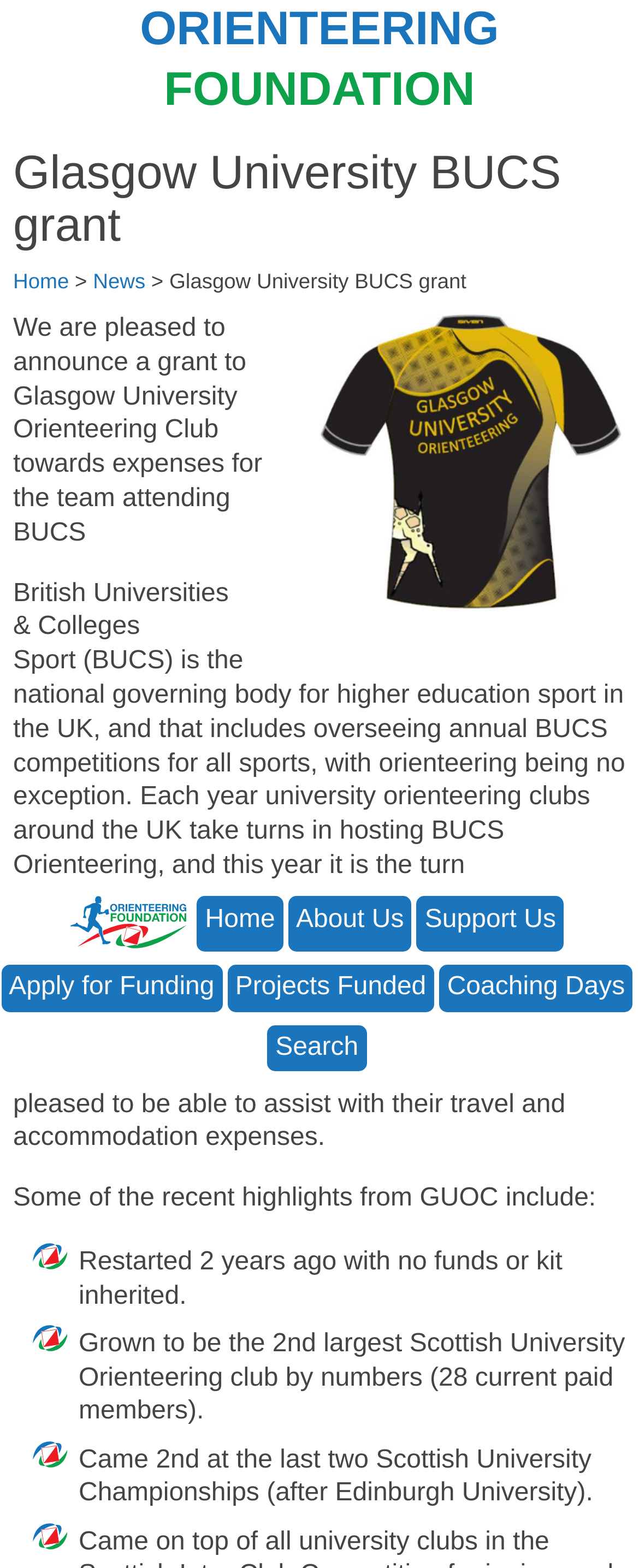Extract the main heading text from the webpage.

Glasgow University BUCS grant